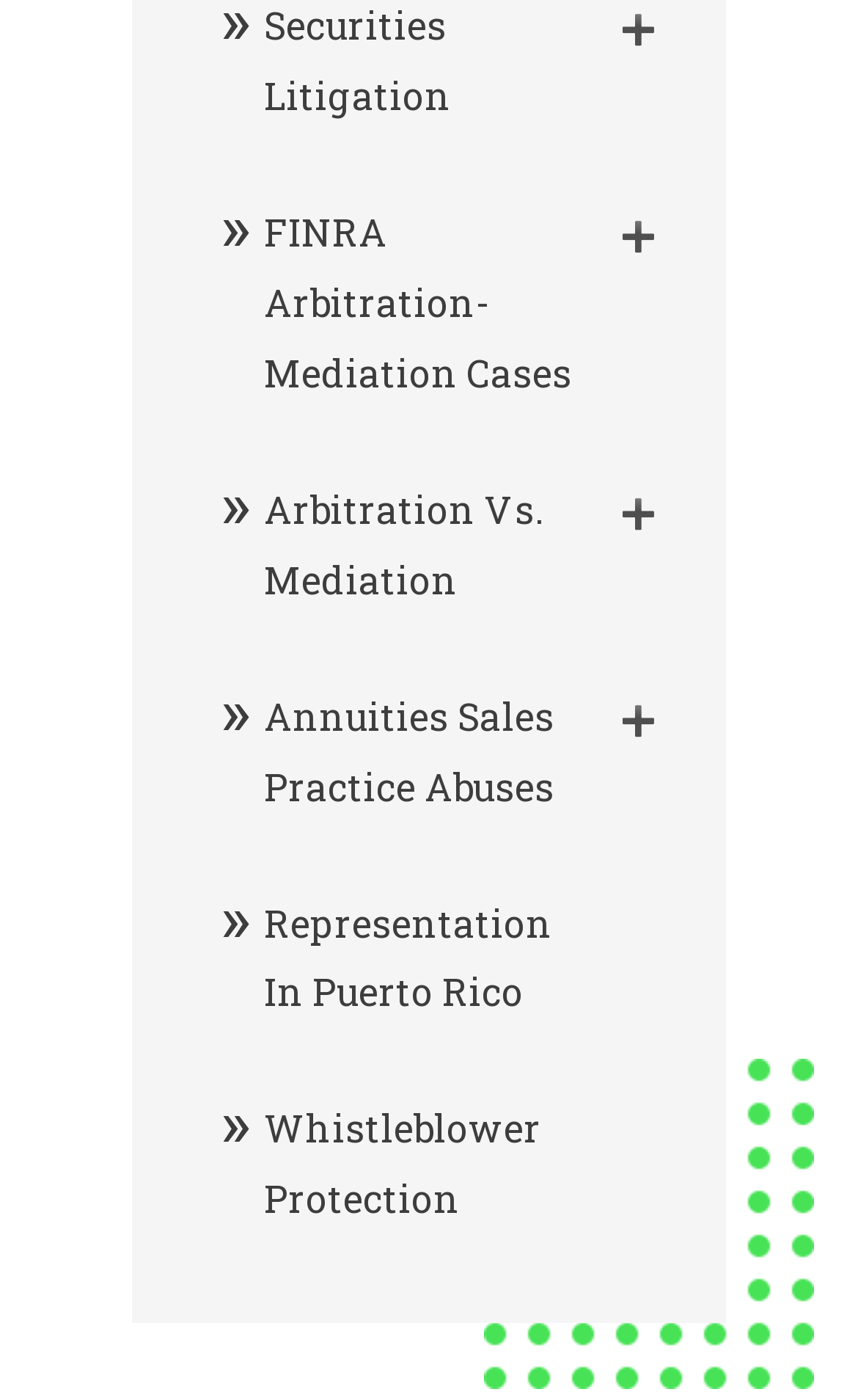Please determine the bounding box coordinates of the element's region to click for the following instruction: "Explore FINRA Broker Negligence".

[0.154, 0.794, 0.846, 0.93]